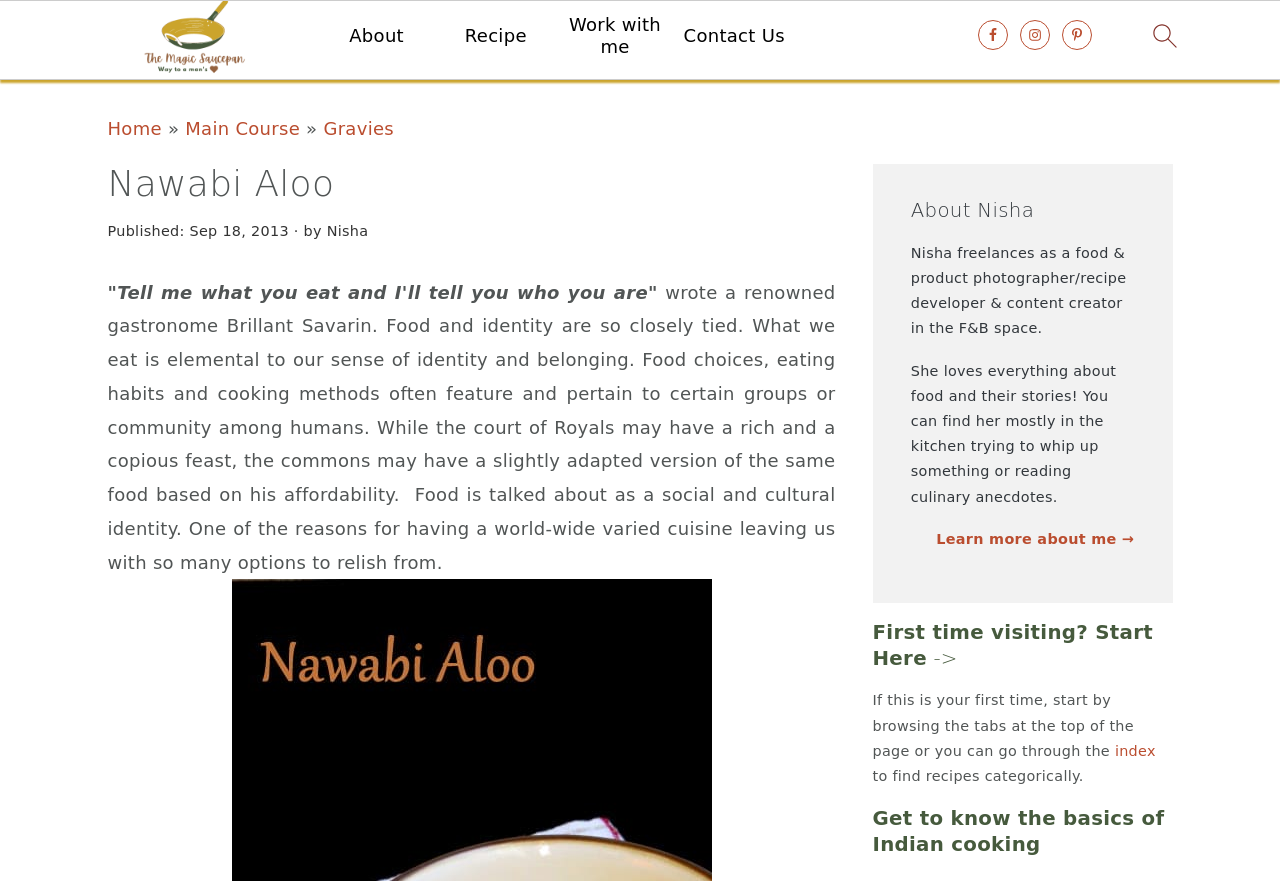Look at the image and answer the question in detail:
What is Nisha's profession?

I found the answer by looking at the StaticText 'Nisha freelances as a food & product photographer/recipe developer & content creator in the F&B space.' which is a child element of the 'About Nisha' heading element.